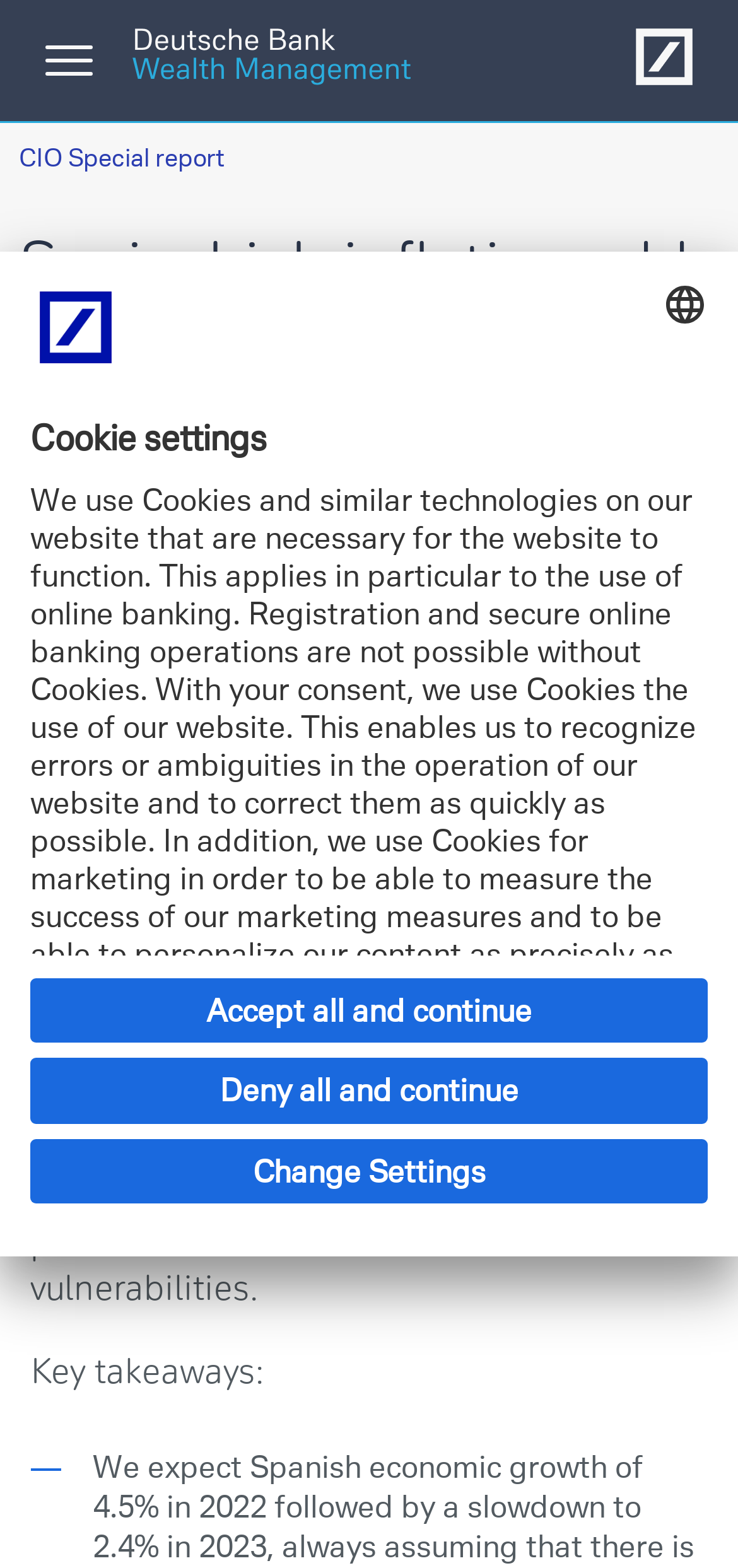Identify the bounding box for the UI element described as: "Ready to talk?". The coordinates should be four float numbers between 0 and 1, i.e., [left, top, right, bottom].

[0.587, 0.265, 0.805, 0.285]